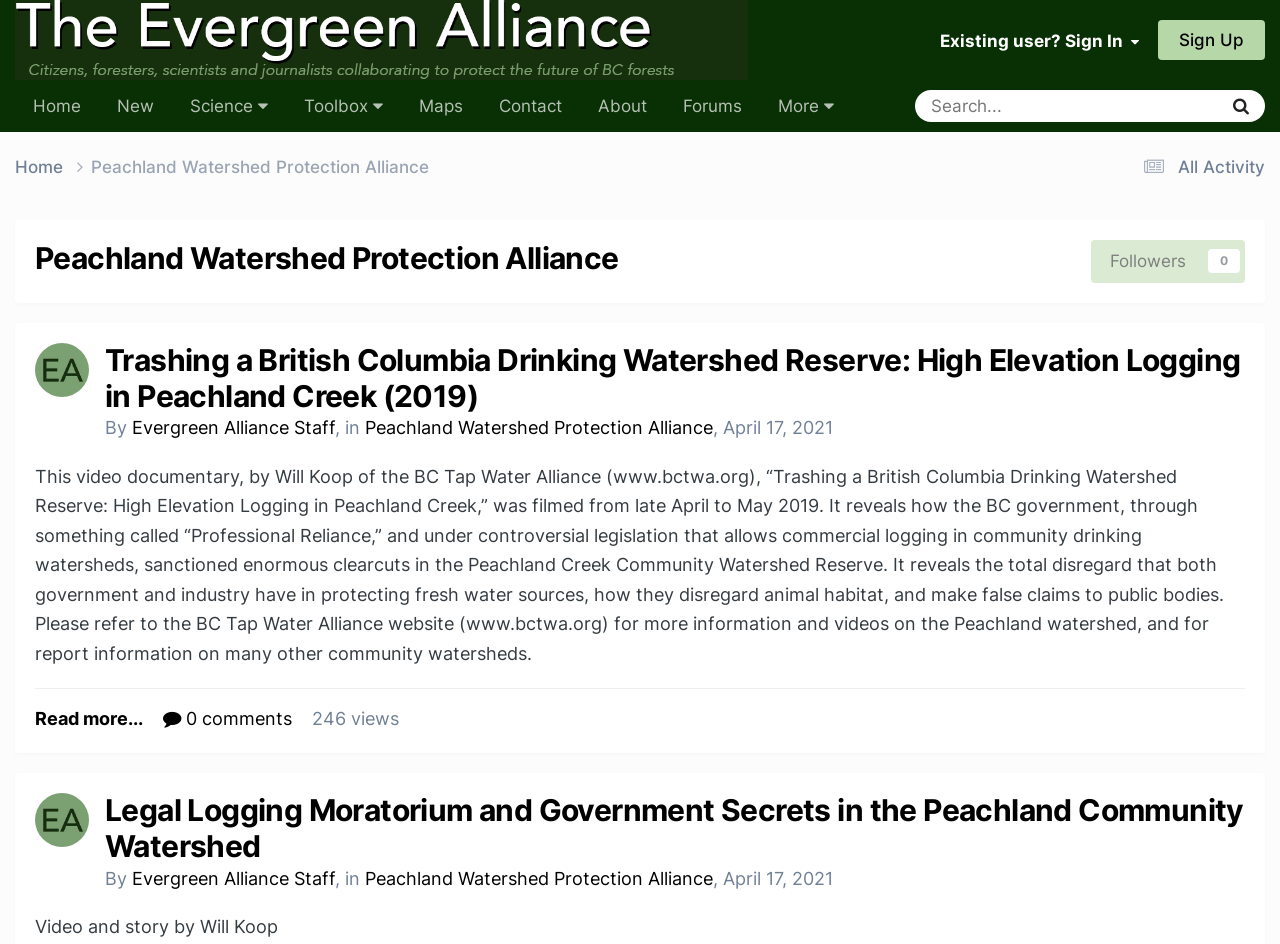Identify the bounding box coordinates of the element that should be clicked to fulfill this task: "Search for something". The coordinates should be provided as four float numbers between 0 and 1, i.e., [left, top, right, bottom].

[0.715, 0.095, 0.856, 0.129]